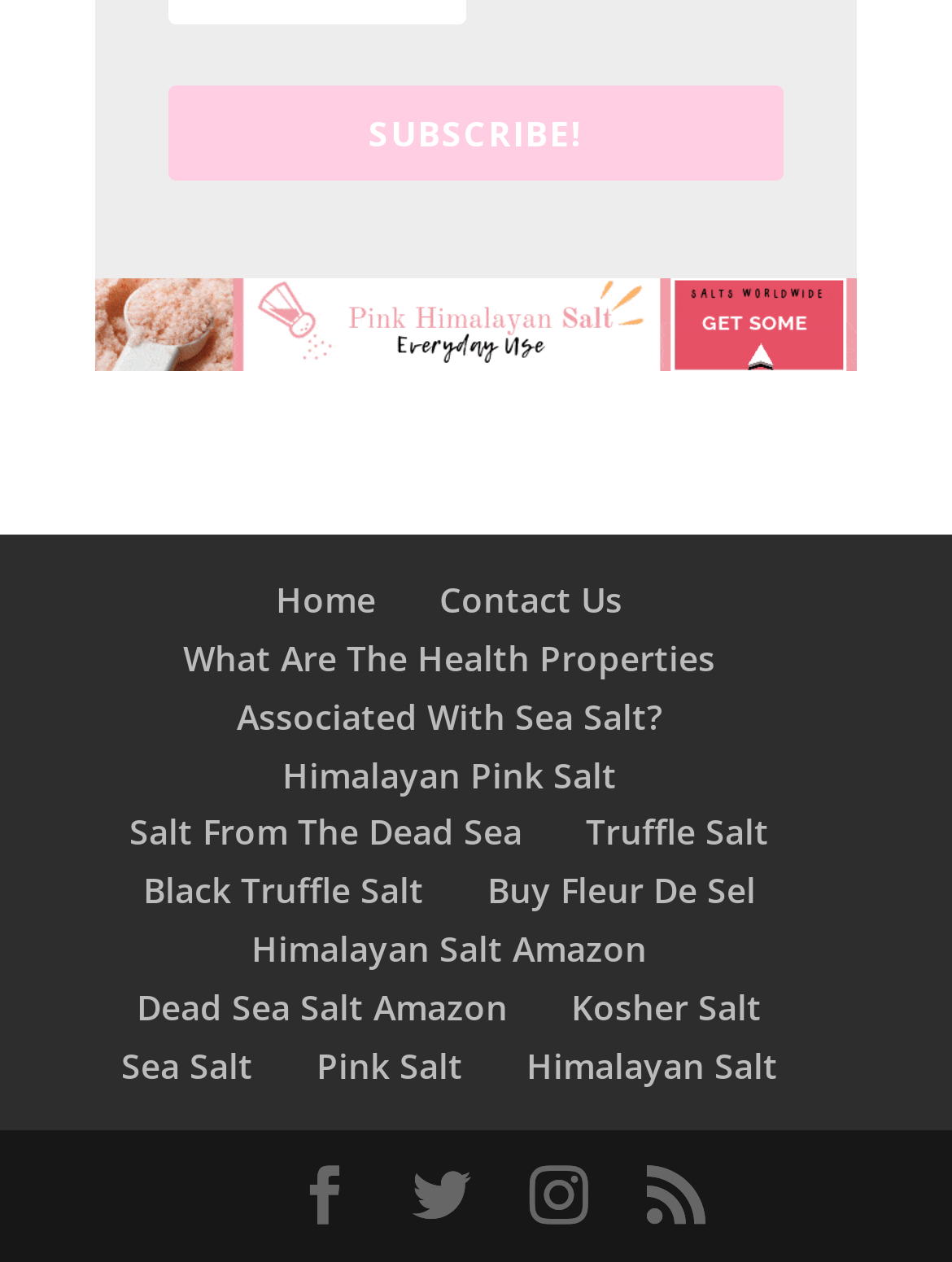How many social media links are present on the webpage?
Please answer using one word or phrase, based on the screenshot.

4